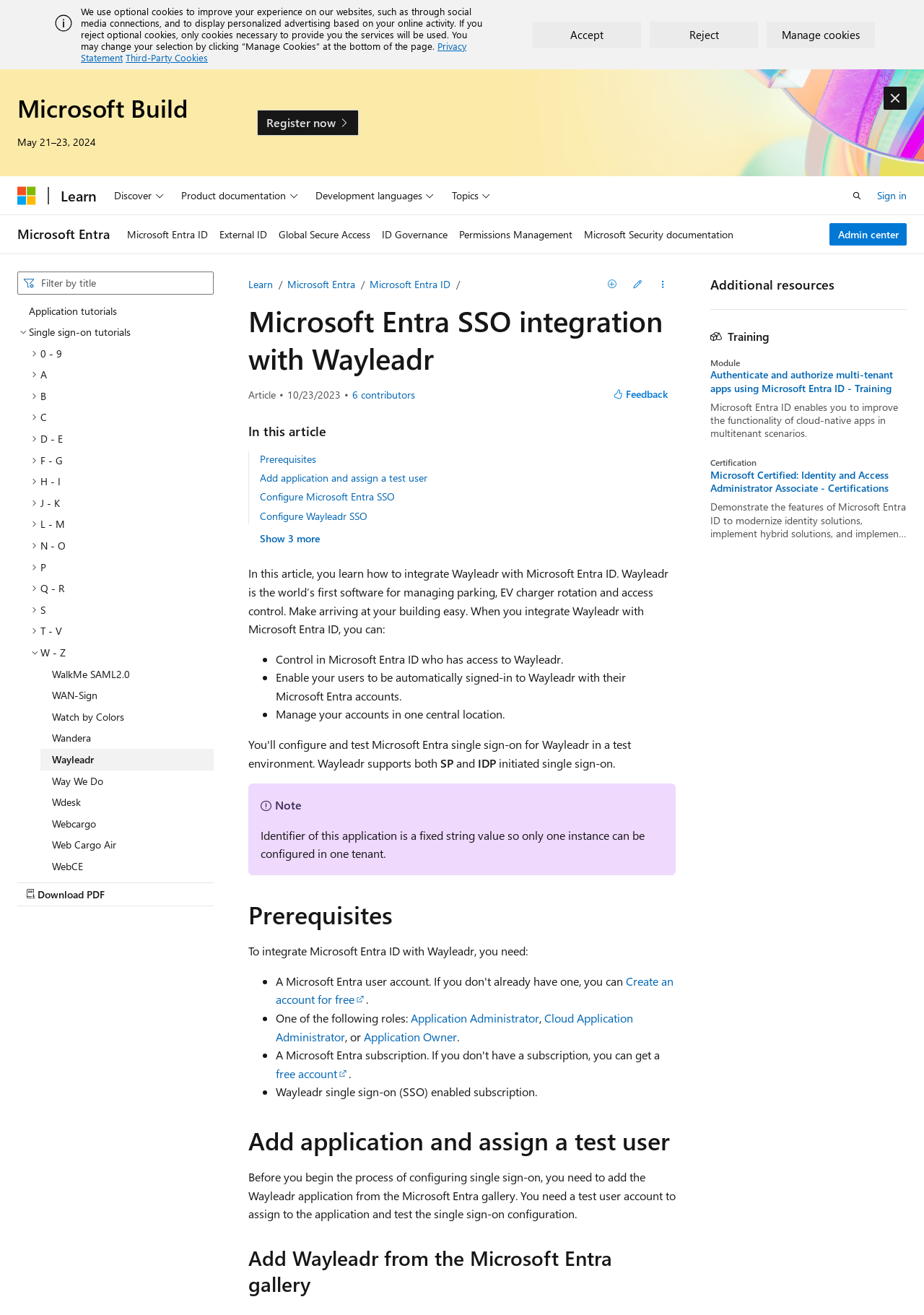Please identify the bounding box coordinates of the element that needs to be clicked to perform the following instruction: "Open the search panel".

[0.912, 0.139, 0.943, 0.158]